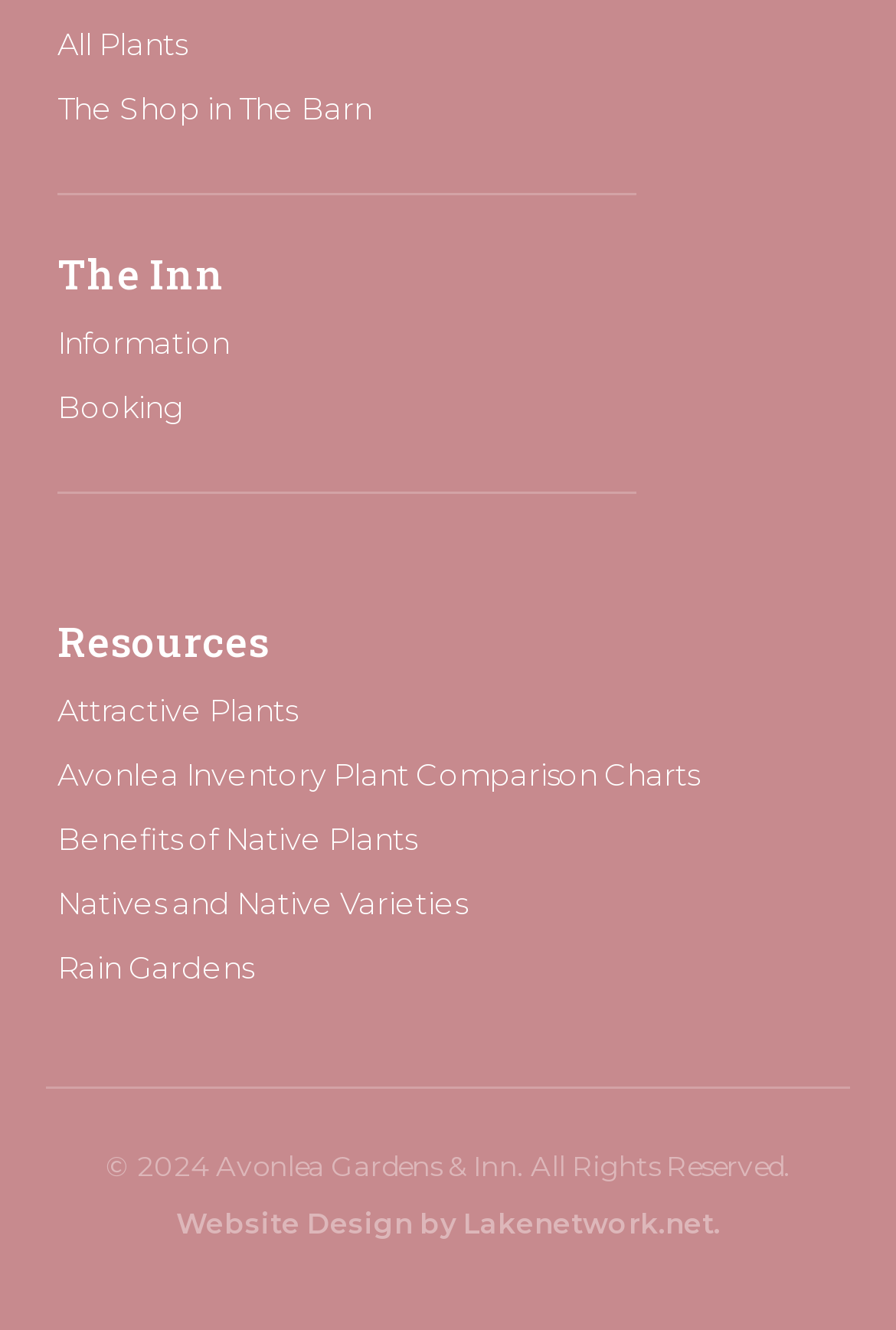Answer the question briefly using a single word or phrase: 
What is the name of the inn?

The Inn